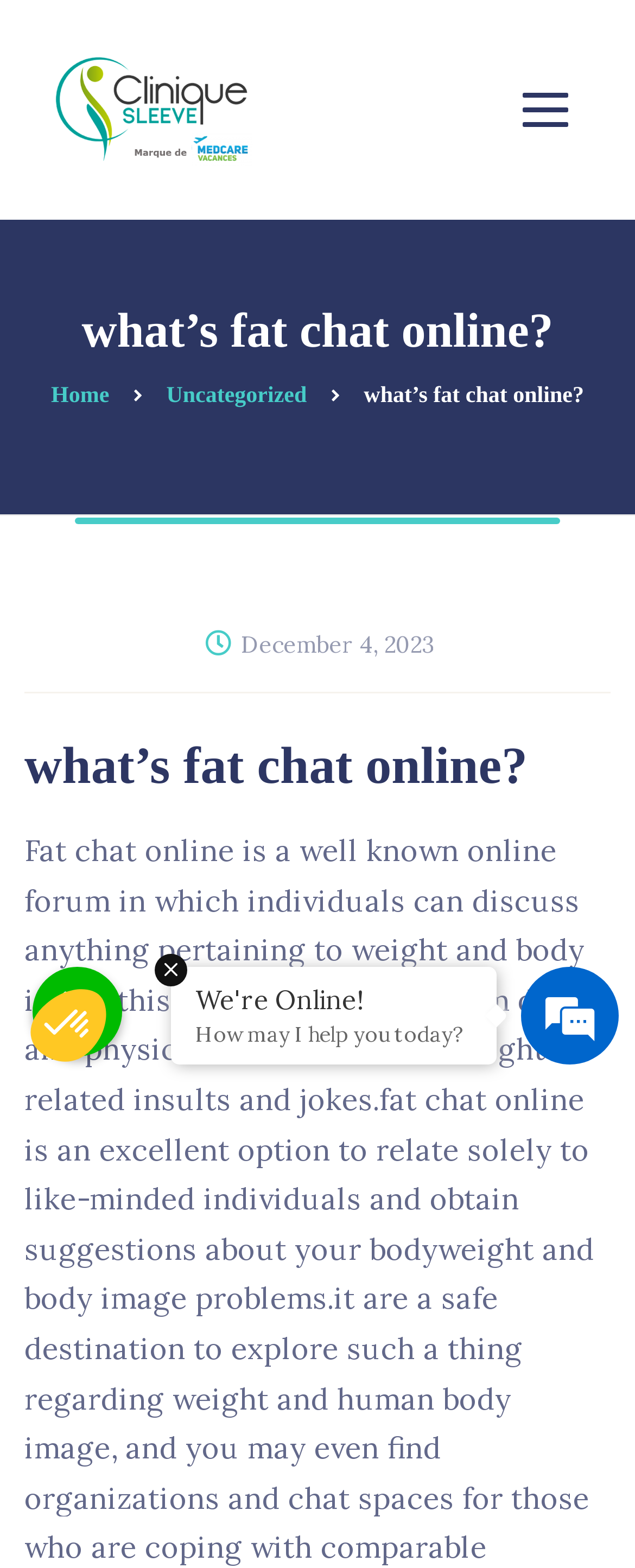Determine the main text heading of the webpage and provide its content.

what’s fat chat online?